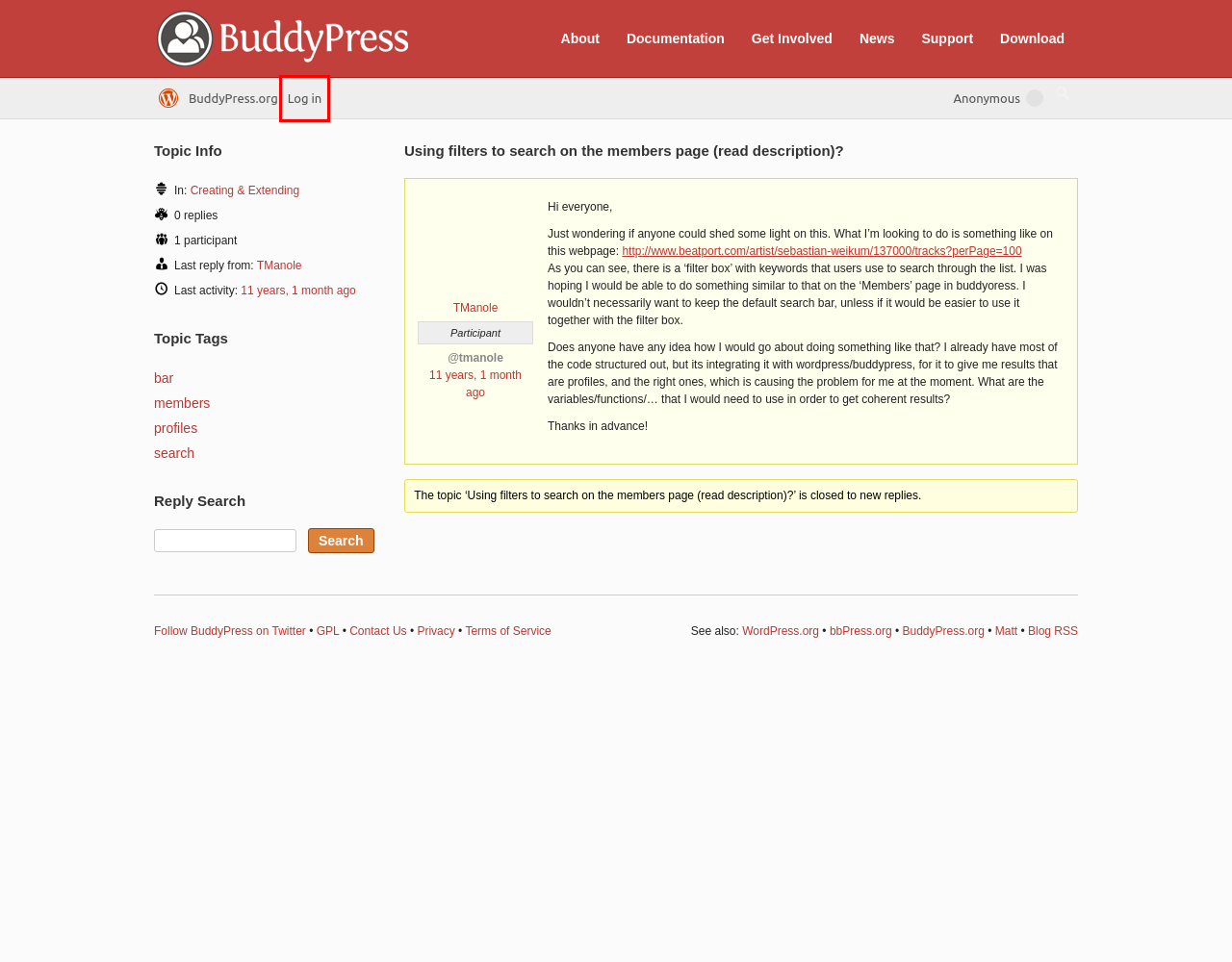You are given a screenshot of a webpage within which there is a red rectangle bounding box. Please choose the best webpage description that matches the new webpage after clicking the selected element in the bounding box. Here are the options:
A. Sebastian Weikum Music download :: Beatport
B. Topic Tag: profiles · BuddyPress.org
C. Privacy – WordPress.org
D. Support · BuddyPress.org
E. About · BuddyPress.org
F. Blog Tool, Publishing Platform, and CMS – WordPress.org
G. WordPress.org Login | WordPress.org English
H. Participate and Contribute · BuddyPress Codex

G